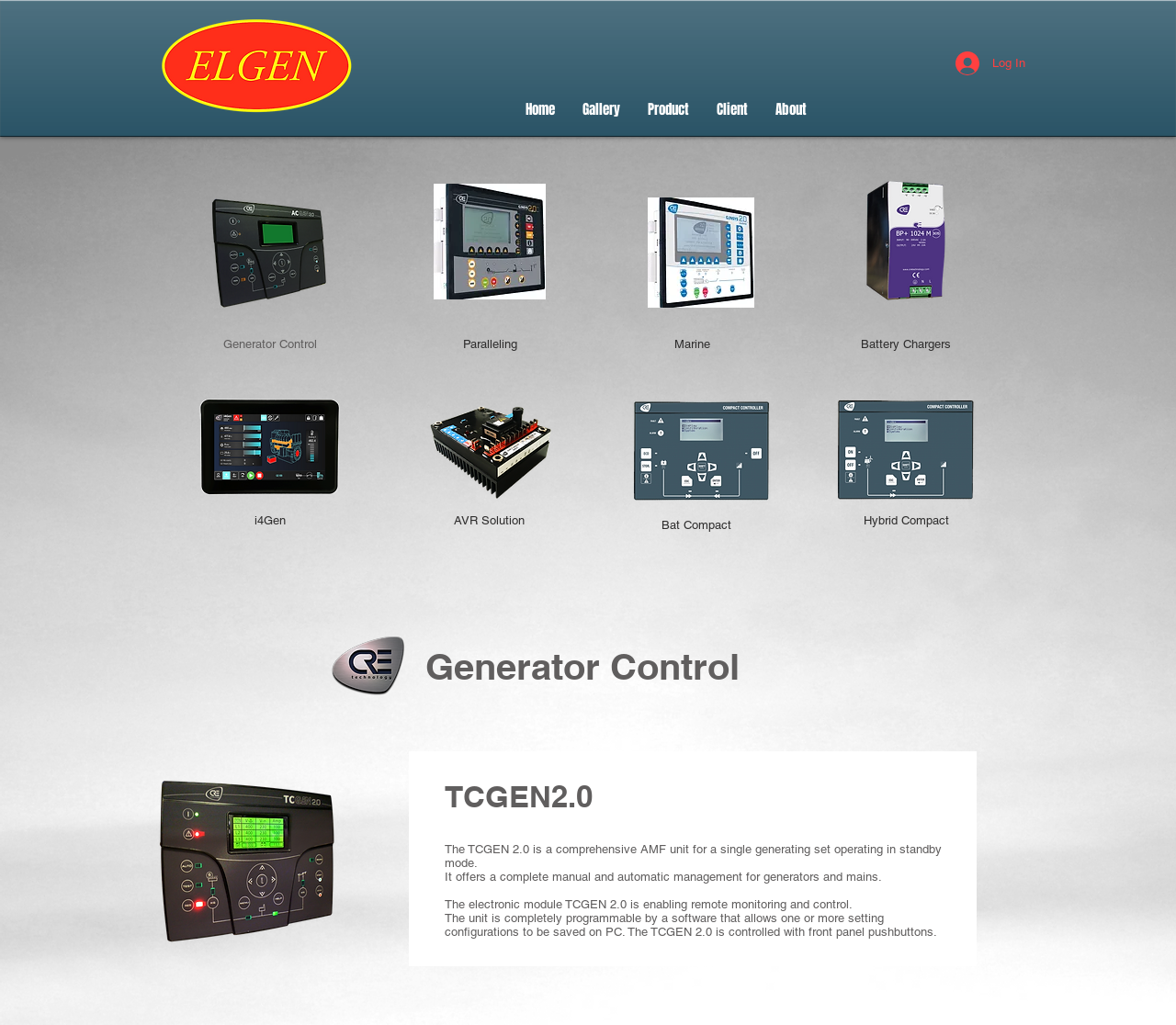Detail the webpage's structure and highlights in your description.

The webpage is titled "TCGEN | Elgen" and features a prominent logo image "Elgen.png" at the top left corner. Below the logo, there is a "Log In" button on the top right corner. 

The main navigation menu "Site" is located at the top center, consisting of six links: "Home", "Gallery", "Product", "Client", and "About". 

On the right side of the navigation menu, there is an iframe "Site Search" containing several links and images related to generator control and other products. These links and images are arranged in a grid-like structure, with images of products such as "ACGEN2", "I4GEN_face_display_NEW2018", "GENSYS2.0_HD", and more.

Below the navigation menu, there is a section dedicated to "Generator Control", featuring a heading and several paragraphs of text describing the TCGEN 2.0, a comprehensive AMF unit for a single generating set operating in standby mode. The text explains the features and capabilities of the TCGEN 2.0, including remote monitoring and control, programmability, and front panel pushbutton control.